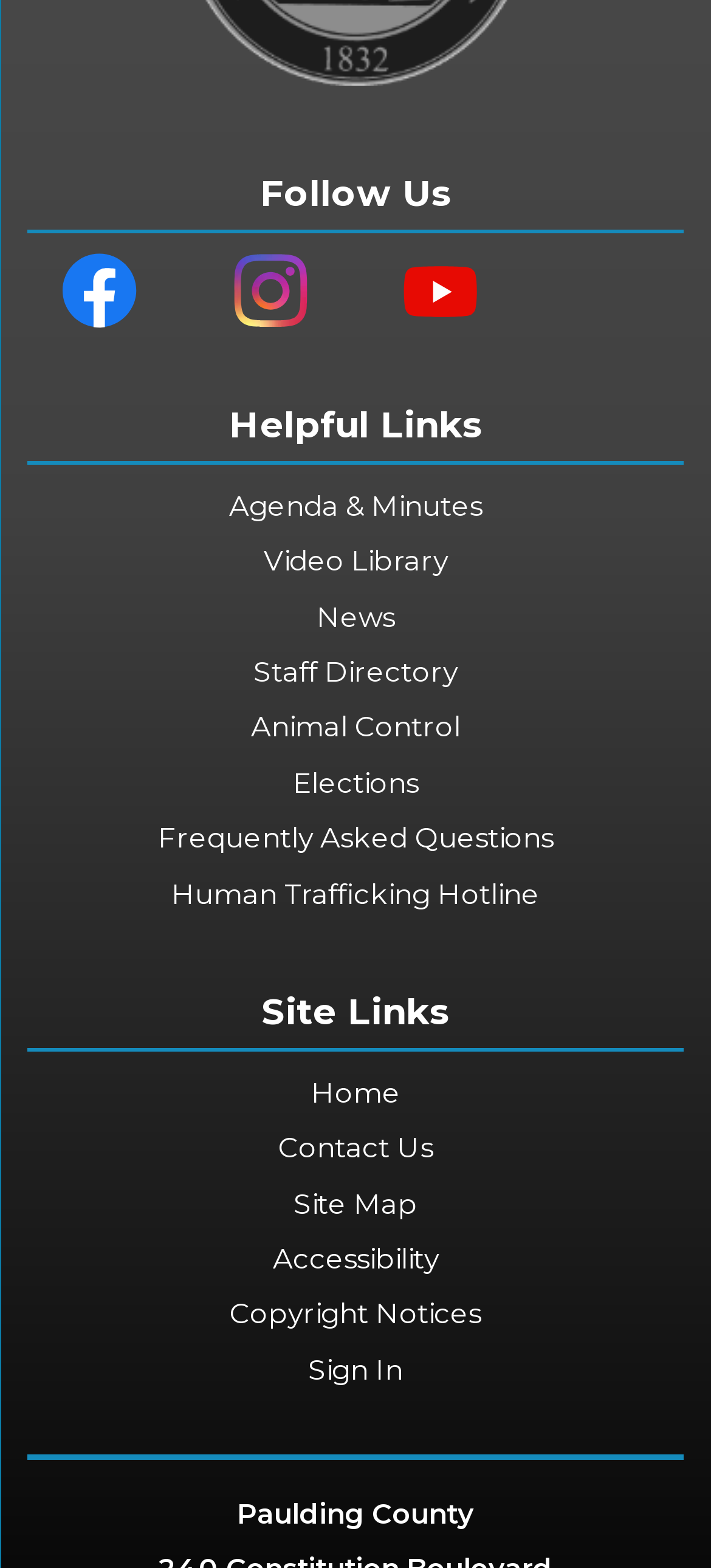Provide the bounding box coordinates, formatted as (top-left x, top-left y, bottom-right x, bottom-right y), with all values being floating point numbers between 0 and 1. Identify the bounding box of the UI element that matches the description: Human Trafficking Hotline

[0.241, 0.559, 0.759, 0.581]